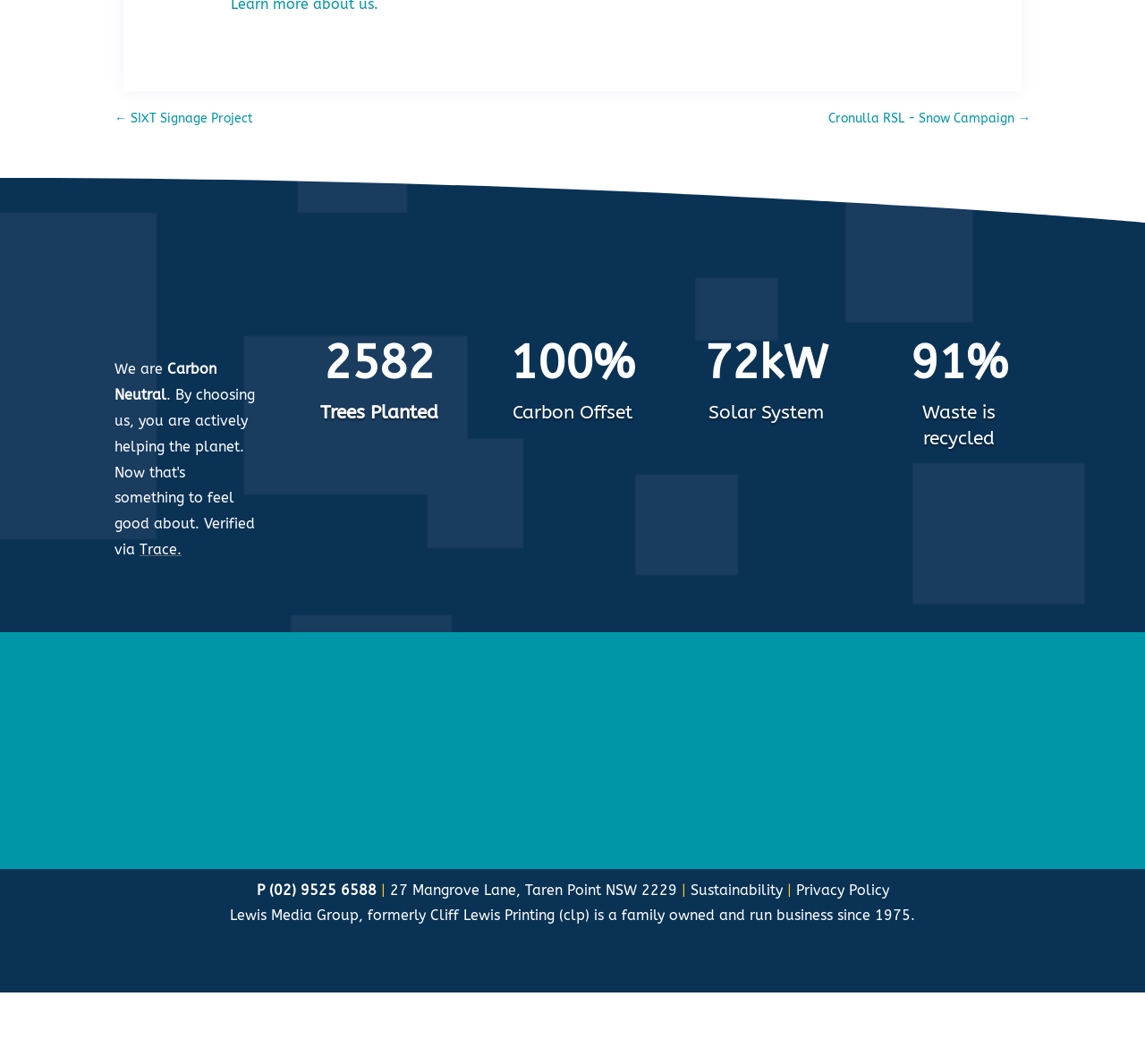Provide your answer to the question using just one word or phrase: What percentage of waste is recycled?

91%